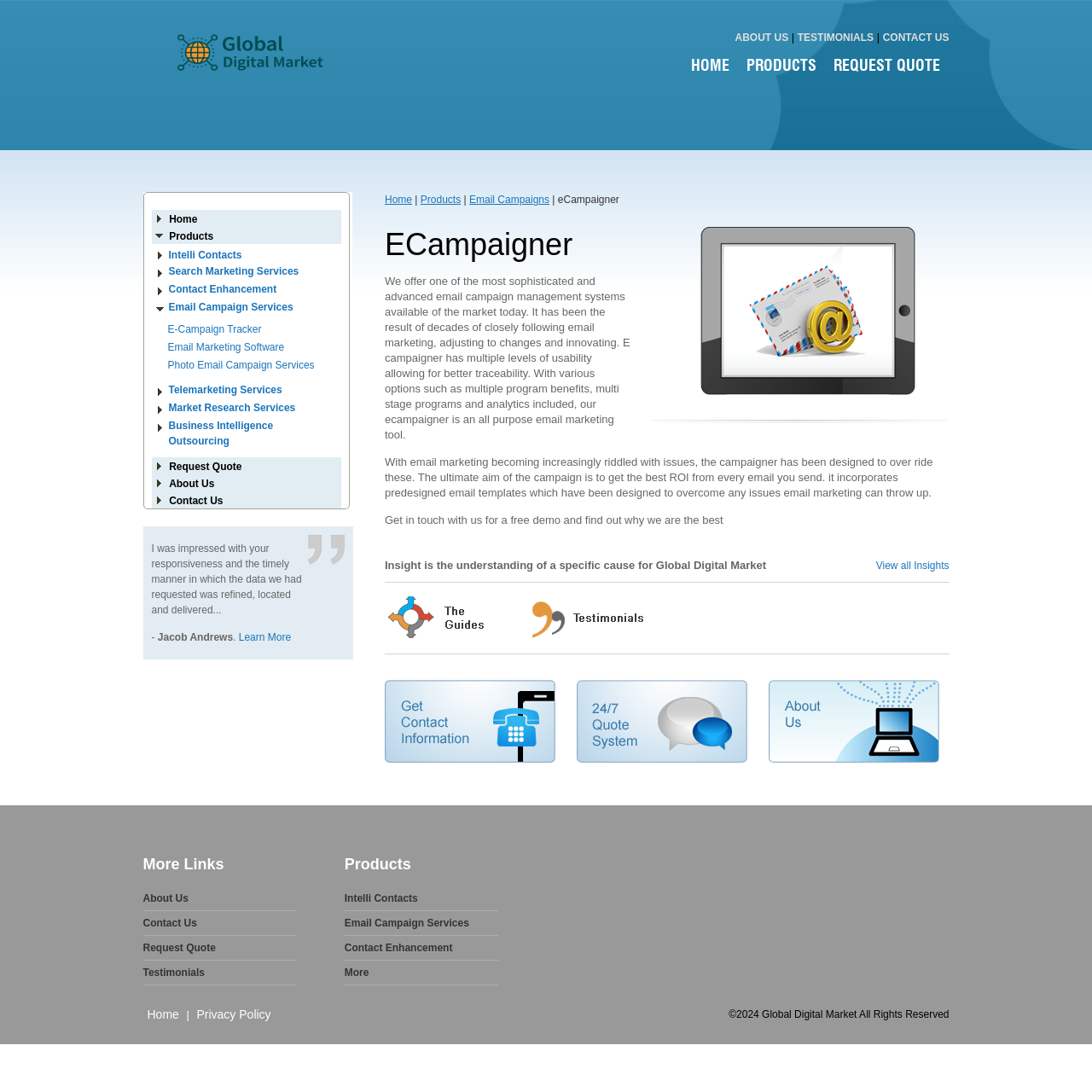Can you provide the bounding box coordinates for the element that should be clicked to implement the instruction: "Read about Email Campaign Services"?

[0.315, 0.84, 0.43, 0.85]